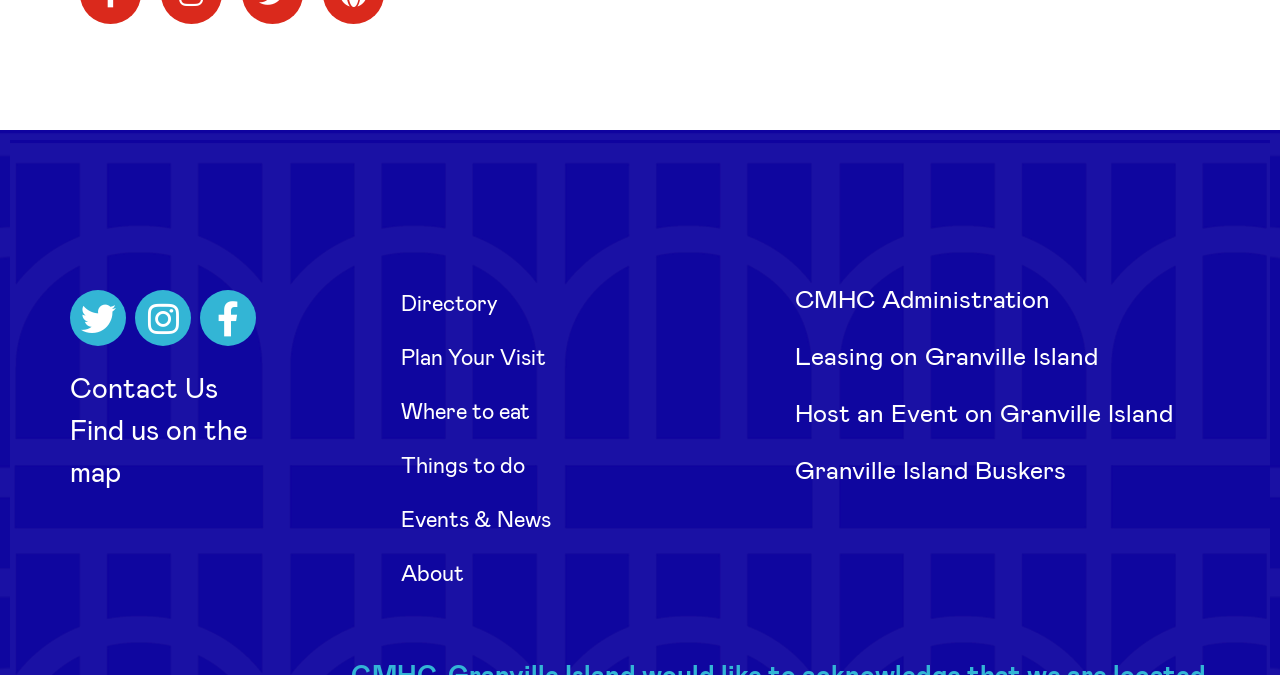Can you give a comprehensive explanation to the question given the content of the image?
What is the 'Host an Event on Granville Island' link for?

The 'Host an Event on Granville Island' link is likely for individuals or organizations interested in hosting events, such as weddings, conferences, or festivals, on Granville Island, providing information on the process and requirements for doing so.